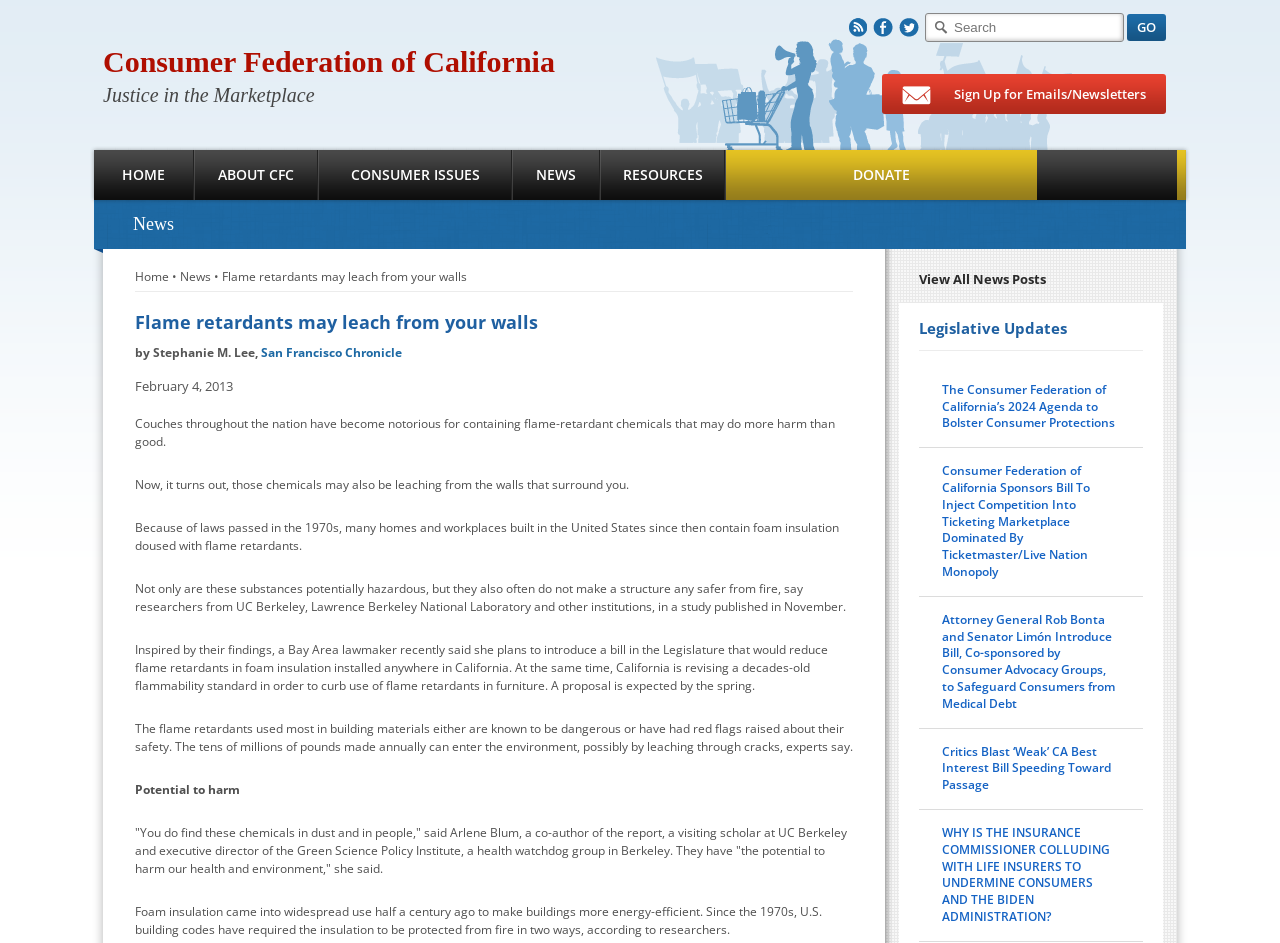Extract the text of the main heading from the webpage.

Consumer Federation of California